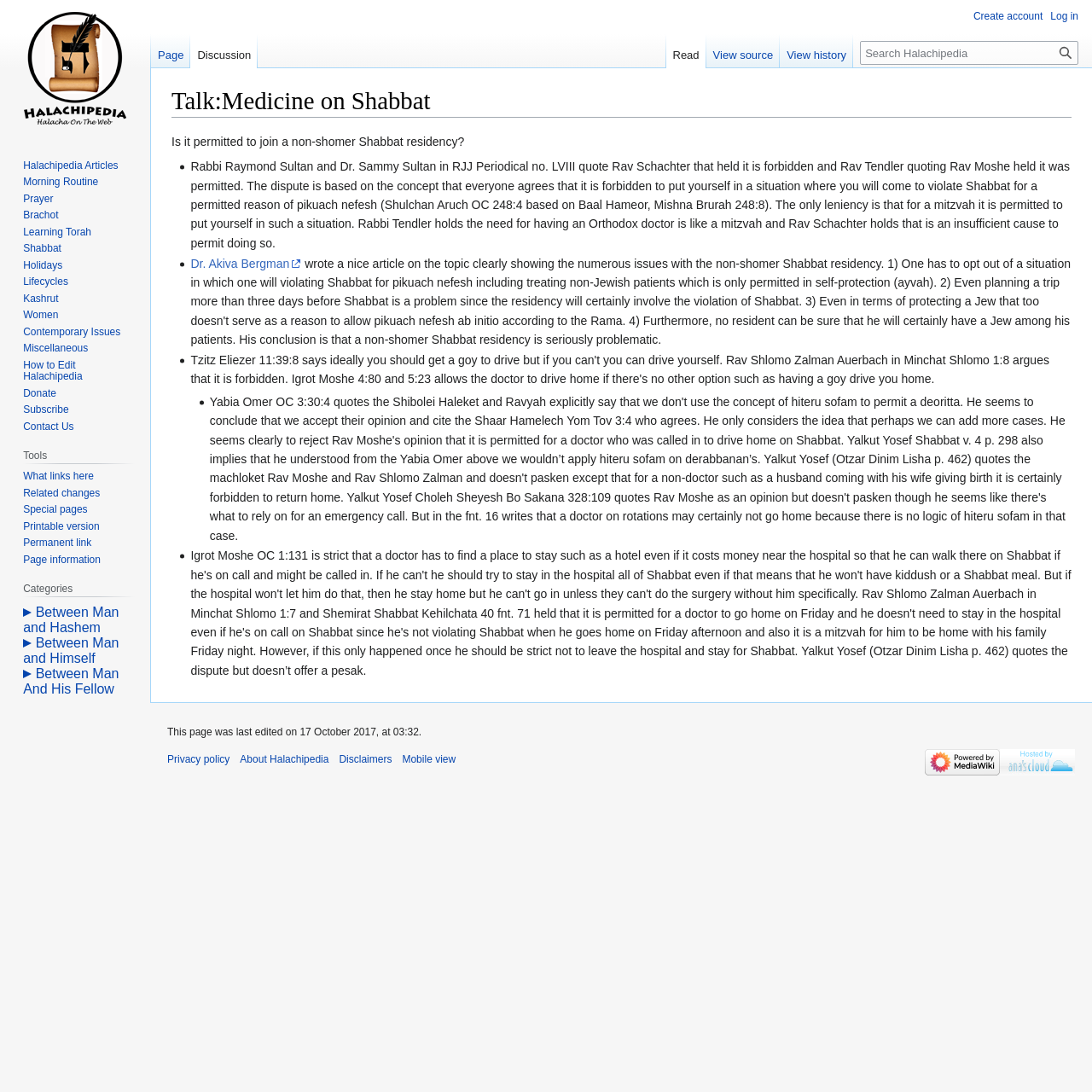Determine the bounding box coordinates of the region I should click to achieve the following instruction: "Learn about Prayer". Ensure the bounding box coordinates are four float numbers between 0 and 1, i.e., [left, top, right, bottom].

[0.021, 0.176, 0.049, 0.187]